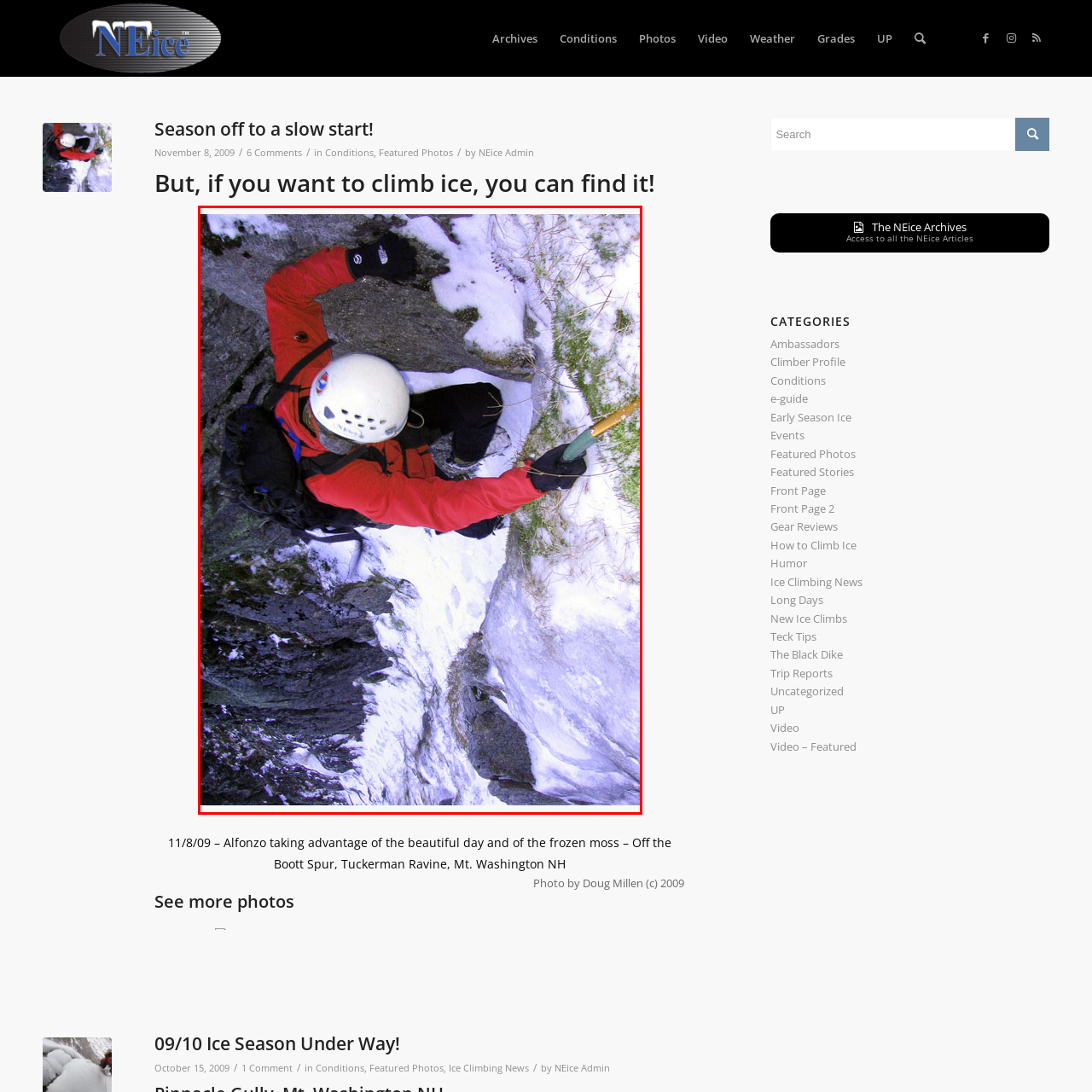Articulate a detailed narrative of what is visible inside the red-delineated region of the image.

The image showcases an ice climber skillfully scaling a rocky surface, partially covered in snow and ice, reflecting the adventurous spirit of ice climbing. The climber is dressed in a striking red jacket and black gear, equipped with a climbing axe, which they use to secure their grip on the icy wall. Their helmet provides protection as they navigate the challenging terrain. This scene is a testament to the thrill and challenges of winter climbing, specifically in the iconic Tuckerman Ravine area of Mount Washington, New Hampshire, as highlighted by the accompanying caption from the article. The photograph captures a moment from November 8, 2009, and is credited to photographer Doug Millen.